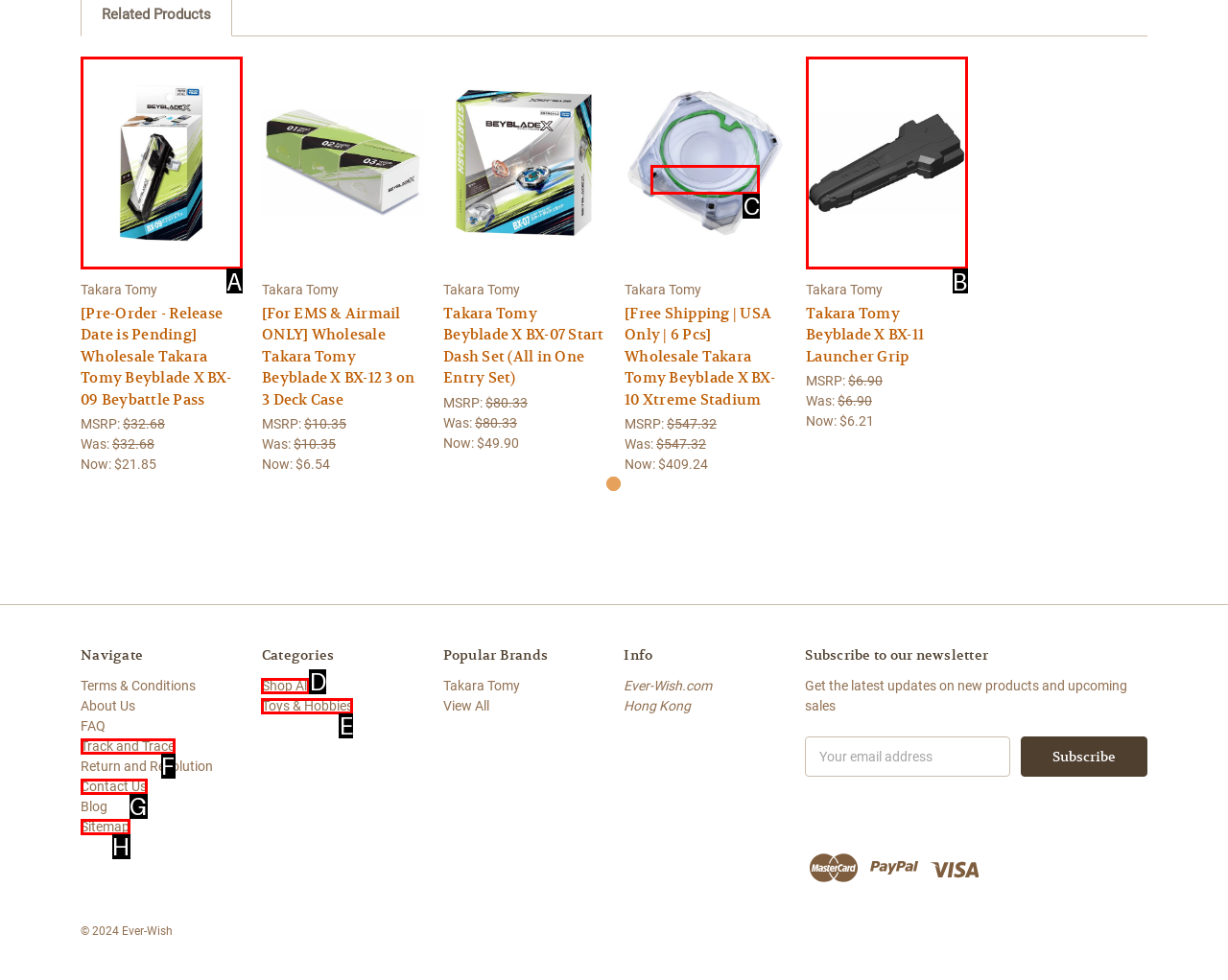Select the letter from the given choices that aligns best with the description: title="Share in Whatsapp". Reply with the specific letter only.

None